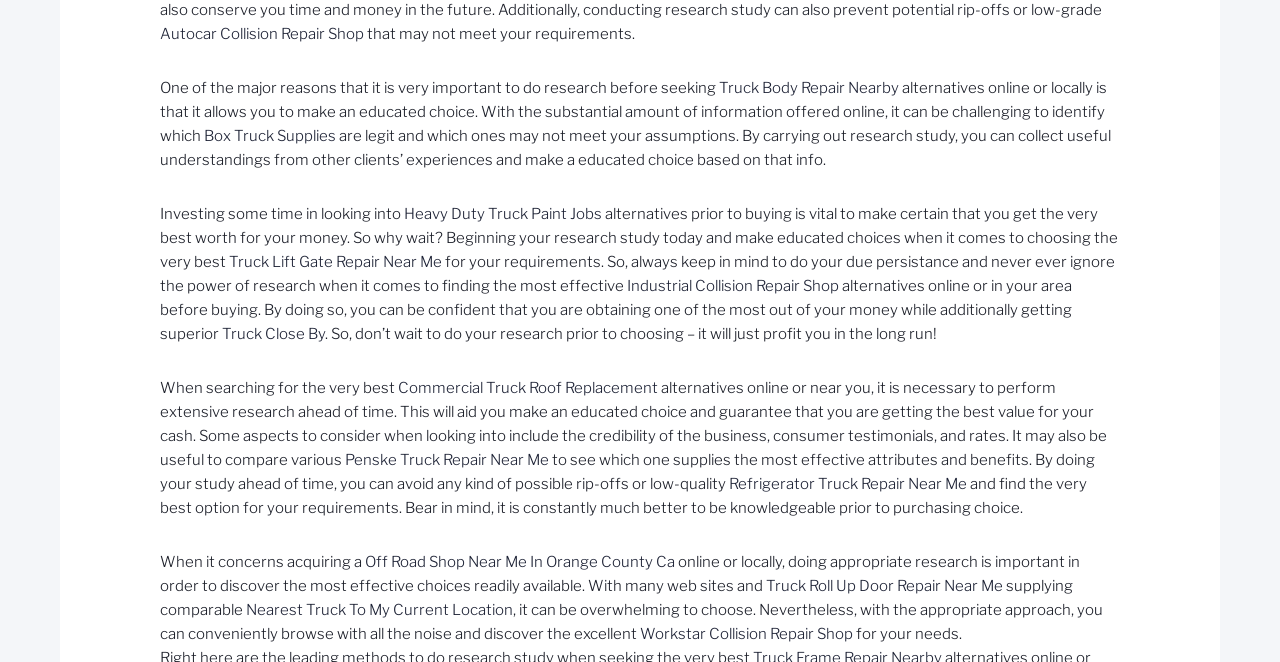Specify the bounding box coordinates for the region that must be clicked to perform the given instruction: "Explore 'Box Truck Supplies'".

[0.159, 0.192, 0.263, 0.219]